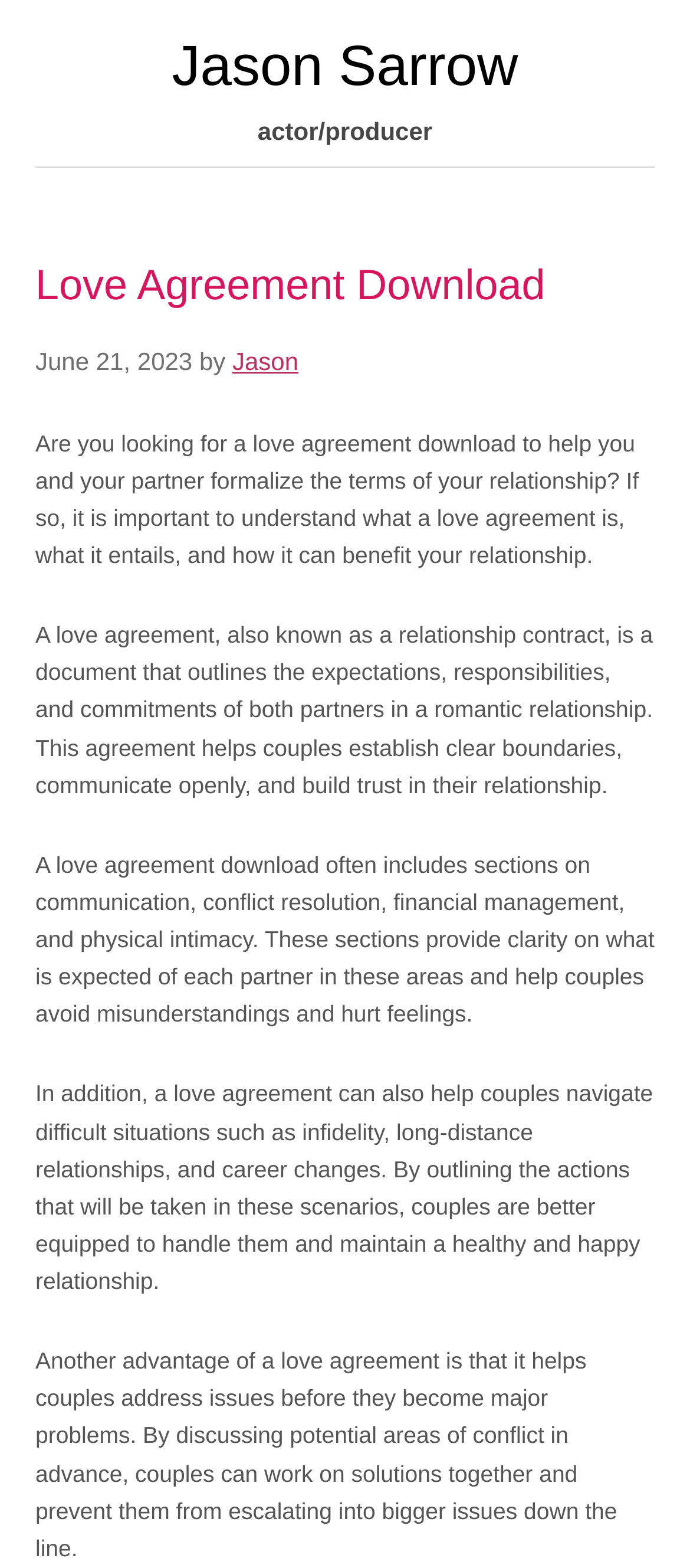Who is the author of the article? Refer to the image and provide a one-word or short phrase answer.

Jason